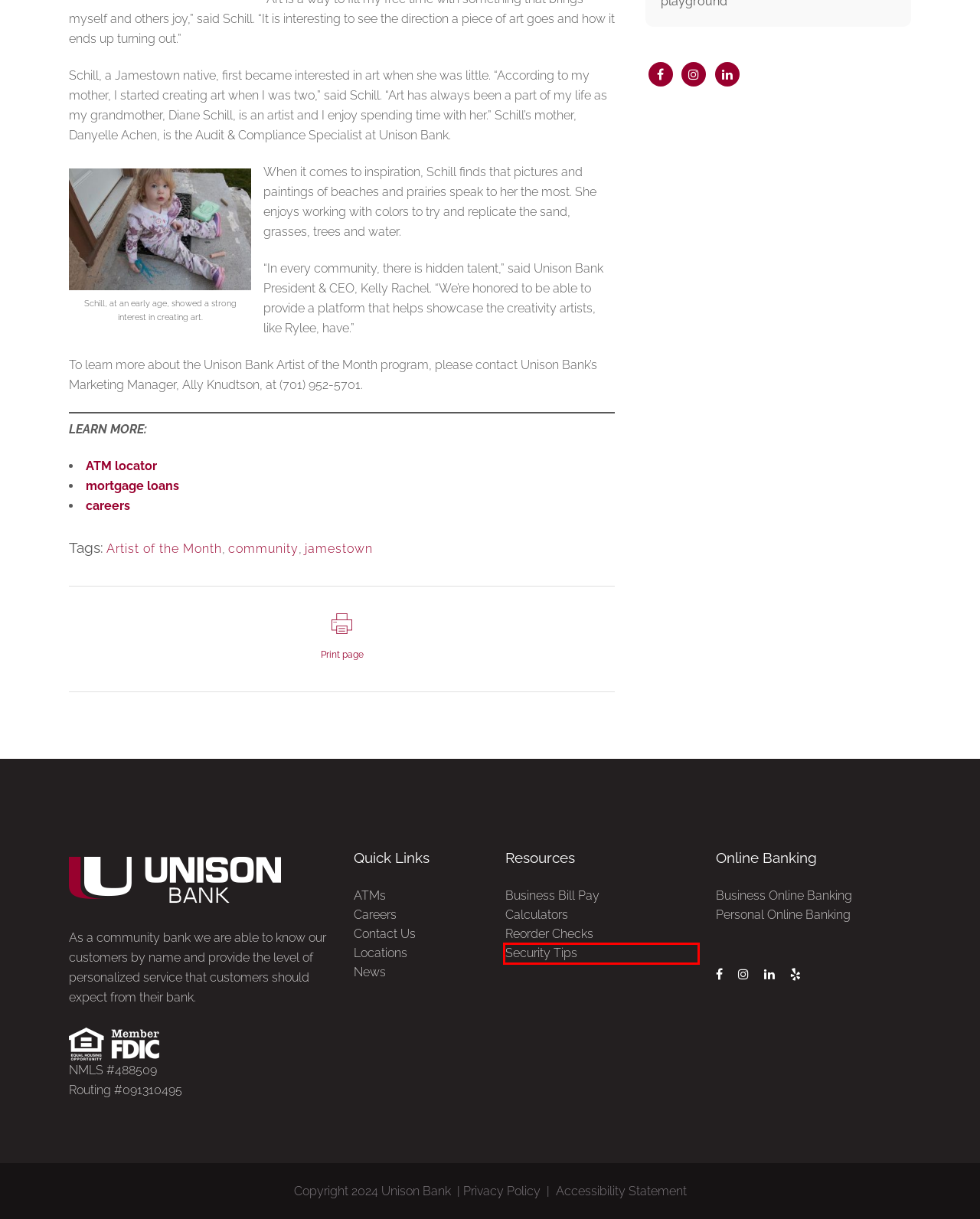You are presented with a screenshot of a webpage that includes a red bounding box around an element. Determine which webpage description best matches the page that results from clicking the element within the red bounding box. Here are the candidates:
A. Find MoneyPass
B. Business Bill Pay - Unison Bank
C. Accessibility Statement - Unison Bank
D. jamestown Archives - Unison Bank
E. Privacy Policy - Unison Bank
F. Artist of the Month Archives - Unison Bank
G. Security Tips - Unison Bank
H. Blog - Unison Bank

G